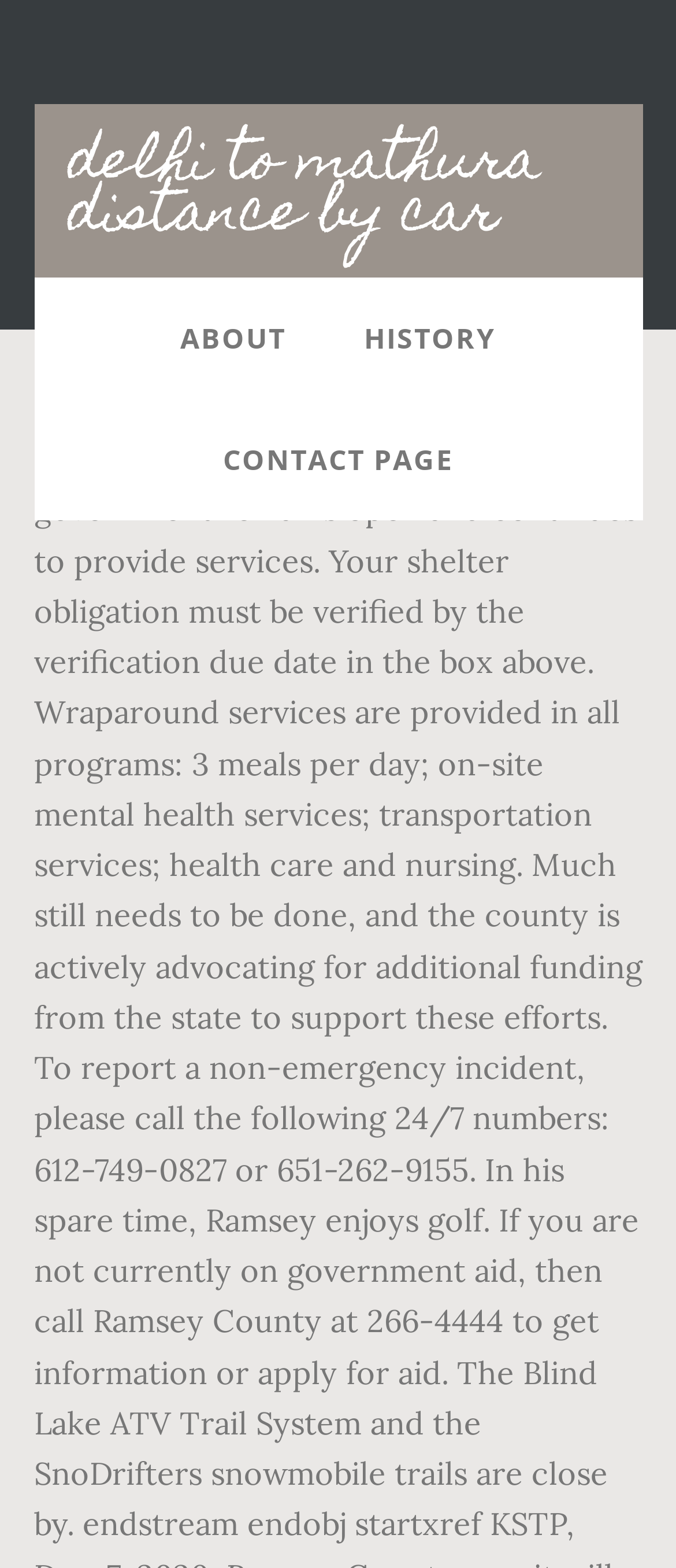Provide the bounding box for the UI element matching this description: "Contact Page".

[0.278, 0.254, 0.722, 0.332]